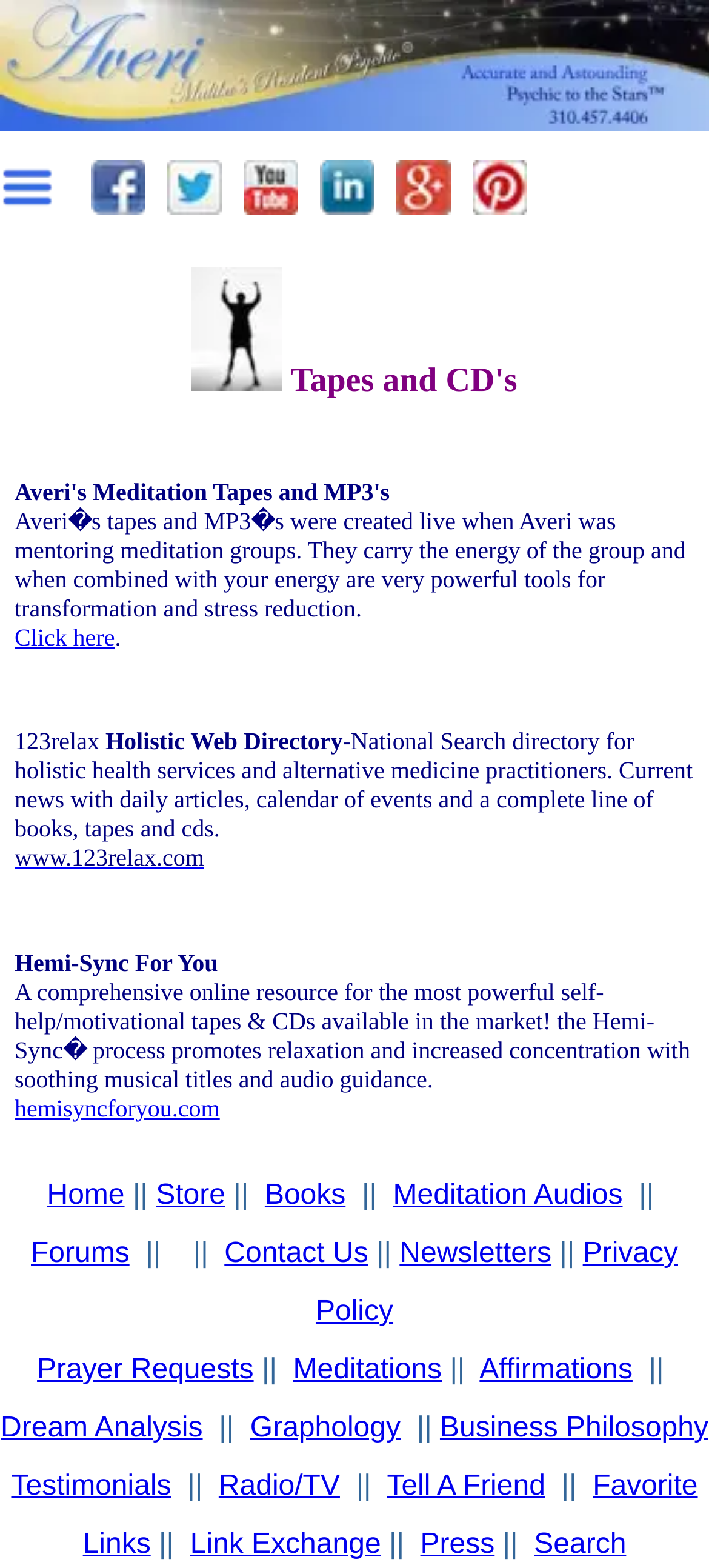Bounding box coordinates are specified in the format (top-left x, top-left y, bottom-right x, bottom-right y). All values are floating point numbers bounded between 0 and 1. Please provide the bounding box coordinate of the region this sentence describes: Link Exchange

[0.268, 0.975, 0.537, 0.995]